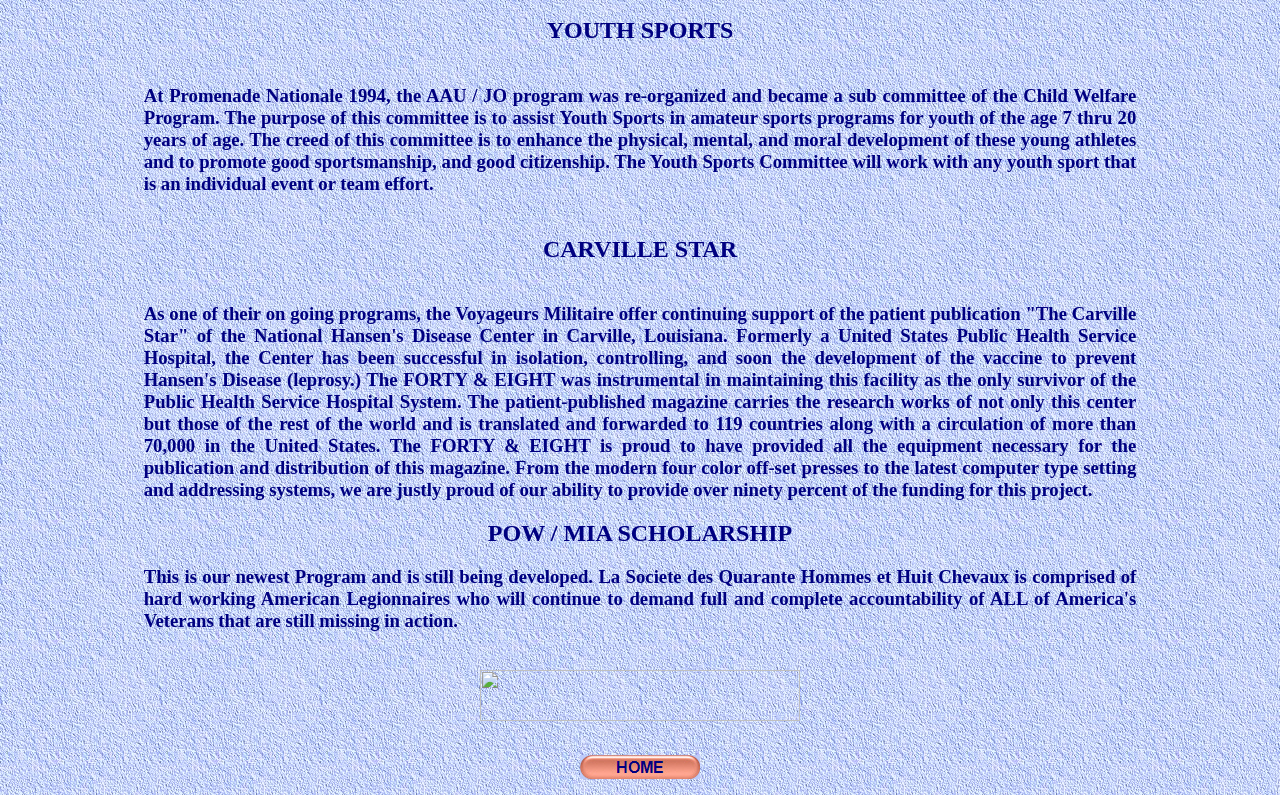What is the image at the bottom of the page?
Give a single word or phrase as your answer by examining the image.

Unknown